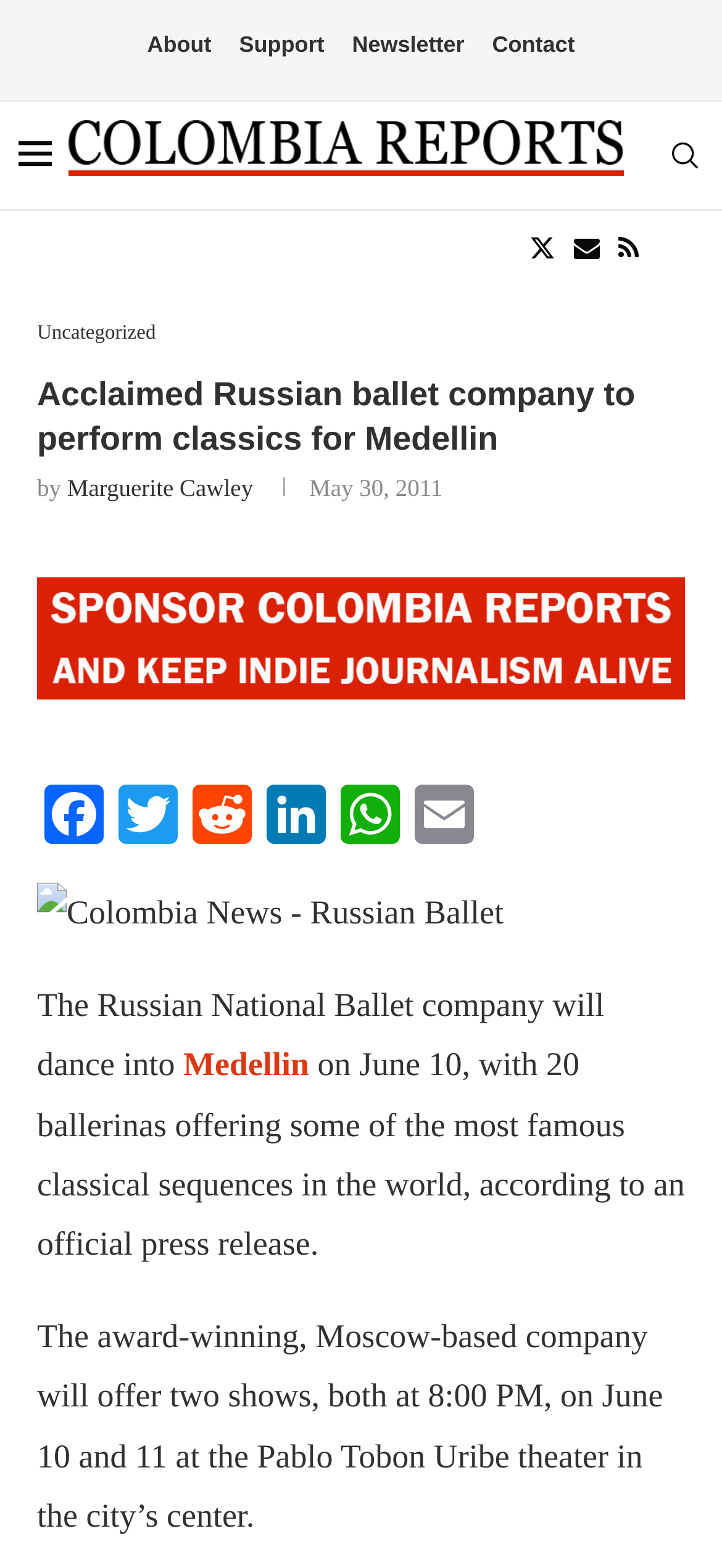Given the description "alt="Colombia News | Colombia Reports"", determine the bounding box of the corresponding UI element.

[0.094, 0.065, 0.863, 0.124]